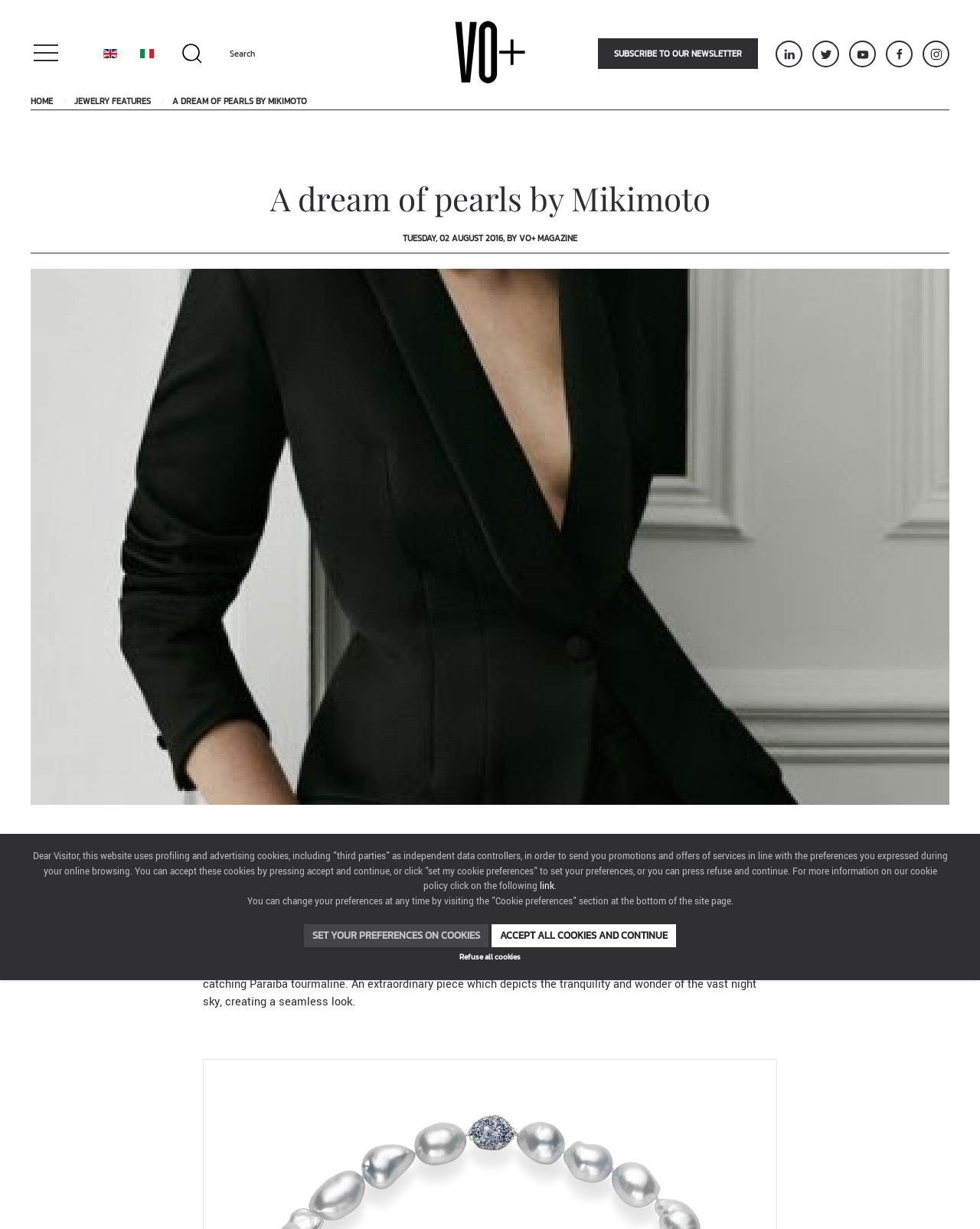Please identify the bounding box coordinates of the element on the webpage that should be clicked to follow this instruction: "Read about jewelry features". The bounding box coordinates should be given as four float numbers between 0 and 1, formatted as [left, top, right, bottom].

[0.076, 0.077, 0.154, 0.087]